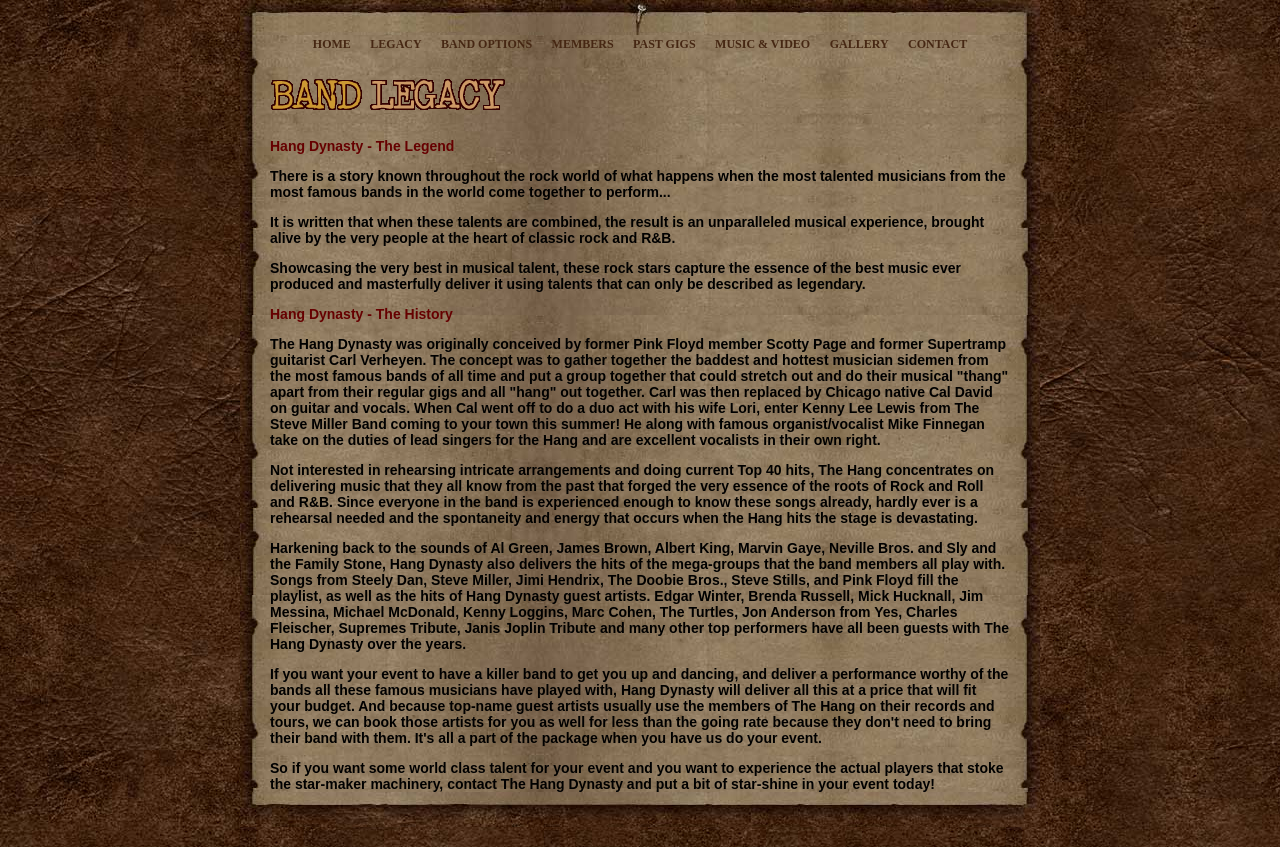Can you find the bounding box coordinates of the area I should click to execute the following instruction: "Click the HOME link"?

[0.244, 0.044, 0.274, 0.06]